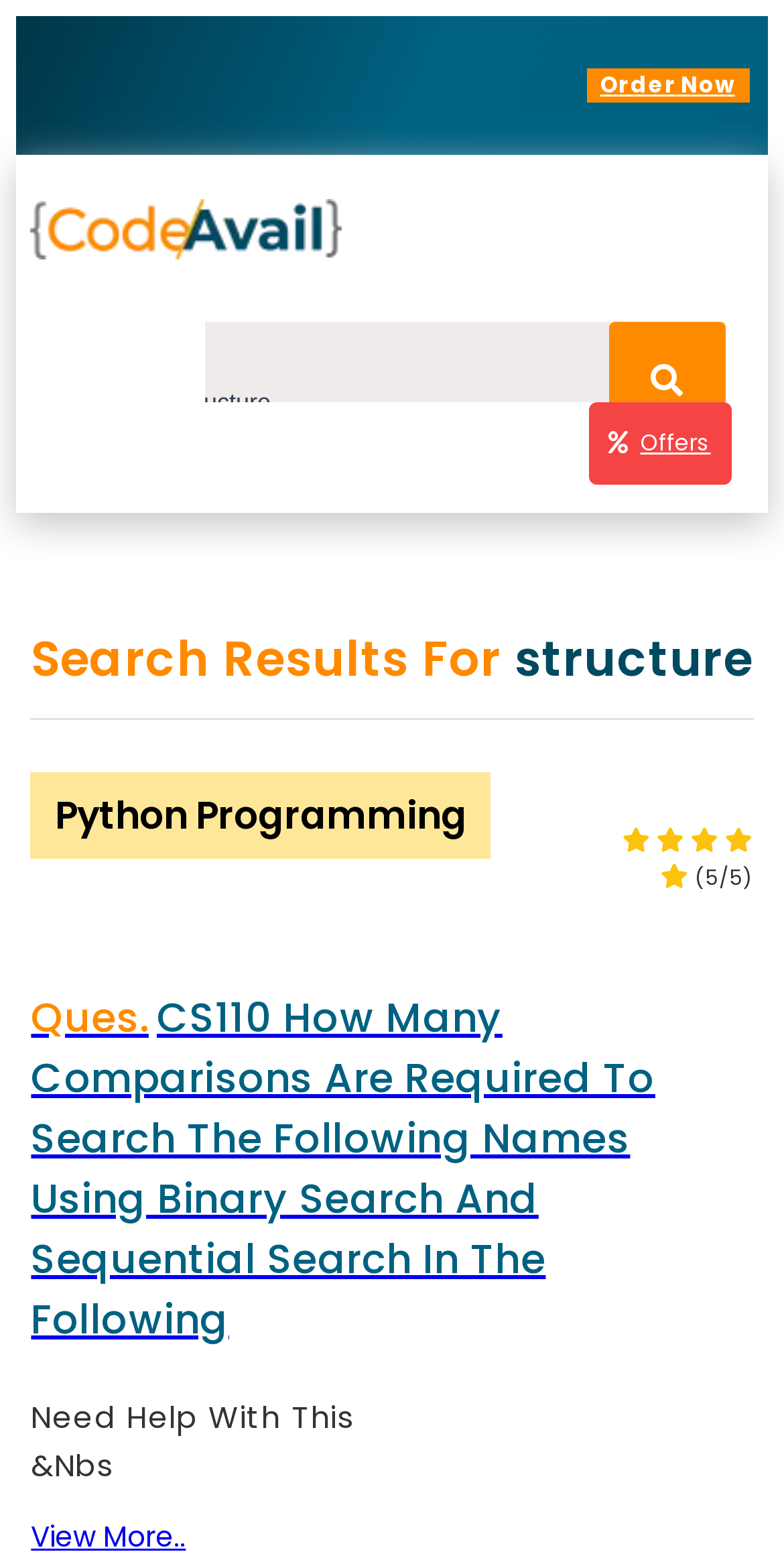Pinpoint the bounding box coordinates of the element that must be clicked to accomplish the following instruction: "Enter your full name". The coordinates should be in the format of four float numbers between 0 and 1, i.e., [left, top, right, bottom].

[0.099, 0.448, 0.563, 0.474]